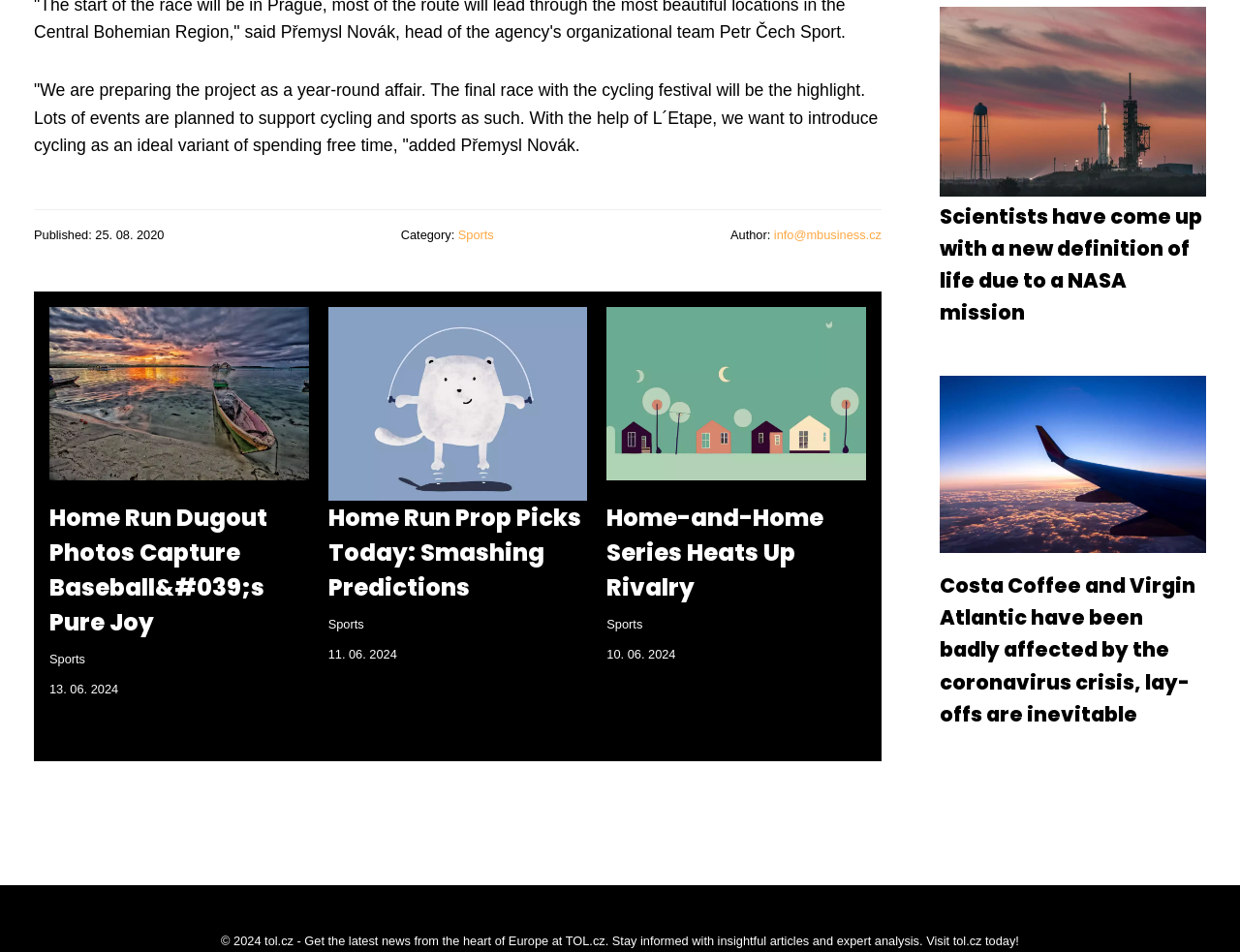From the element description: "Sports", extract the bounding box coordinates of the UI element. The coordinates should be expressed as four float numbers between 0 and 1, in the order [left, top, right, bottom].

[0.369, 0.239, 0.398, 0.254]